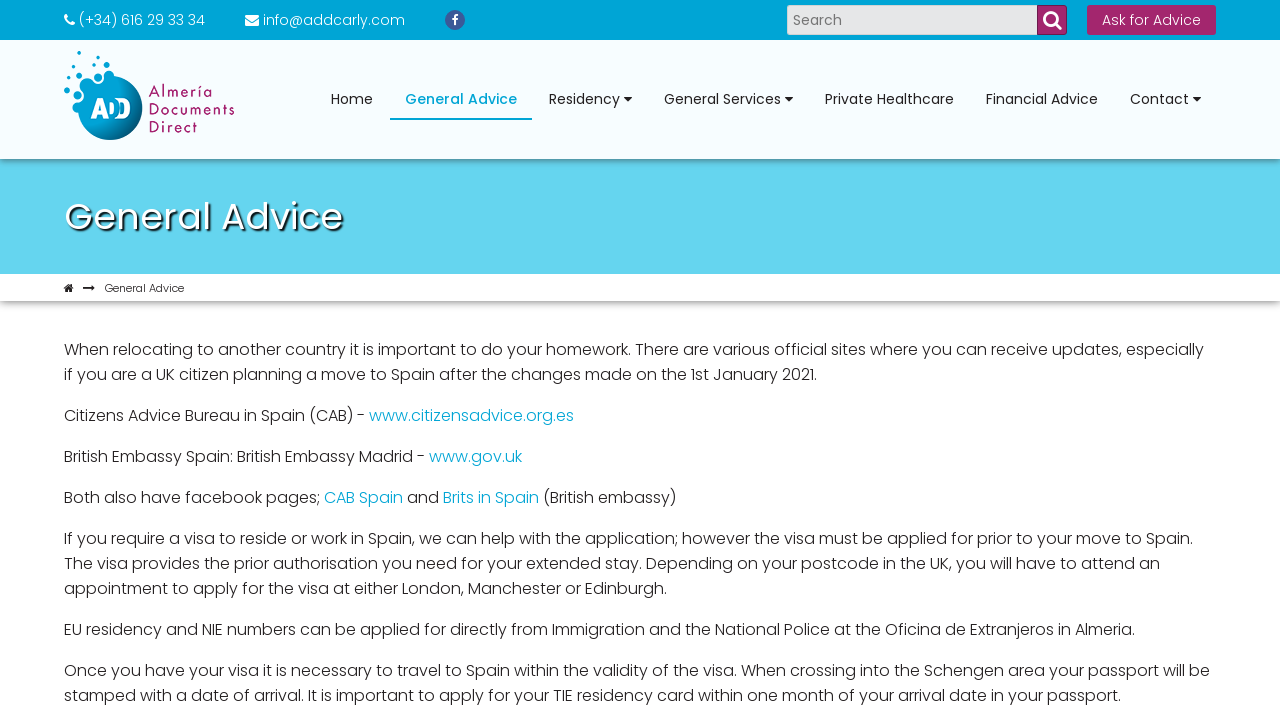Offer a comprehensive description of the webpage’s content and structure.

The webpage is about ADD, a service providing impartial advice for UK citizens in Spain. At the top left, there is a phone number (+34) 616 29 33 34 and an email address info@addcarly.com. Next to them, there is an empty link and a "Ask for Advice" button. On the right side, there is a search bar with a button.

Below the top section, there are several links to different pages, including "General Advice", "Home", "Residency", "General Services", "Private Healthcare", "Financial Advice", and "Contact". These links are arranged horizontally across the page.

The main content of the page is about general advice for UK citizens moving to Spain. There is a heading "General Advice" followed by a paragraph of text discussing the importance of doing research when relocating to another country. The text also mentions official websites that provide updates, specifically for UK citizens moving to Spain after January 1st, 2021.

Below the paragraph, there are links to the Citizens Advice Bureau in Spain and the British Embassy in Spain, as well as mentions of their Facebook pages. The text then discusses the process of applying for a visa to reside or work in Spain, including the need to apply prior to moving and attending an appointment in the UK. Additionally, it mentions that EU residency and NIE numbers can be applied for directly from Immigration and the National Police in Almeria.

The page has a total of 5 images, including an image associated with the "General Advice" link at the top. The layout is organized, with clear headings and concise text, making it easy to navigate and understand.